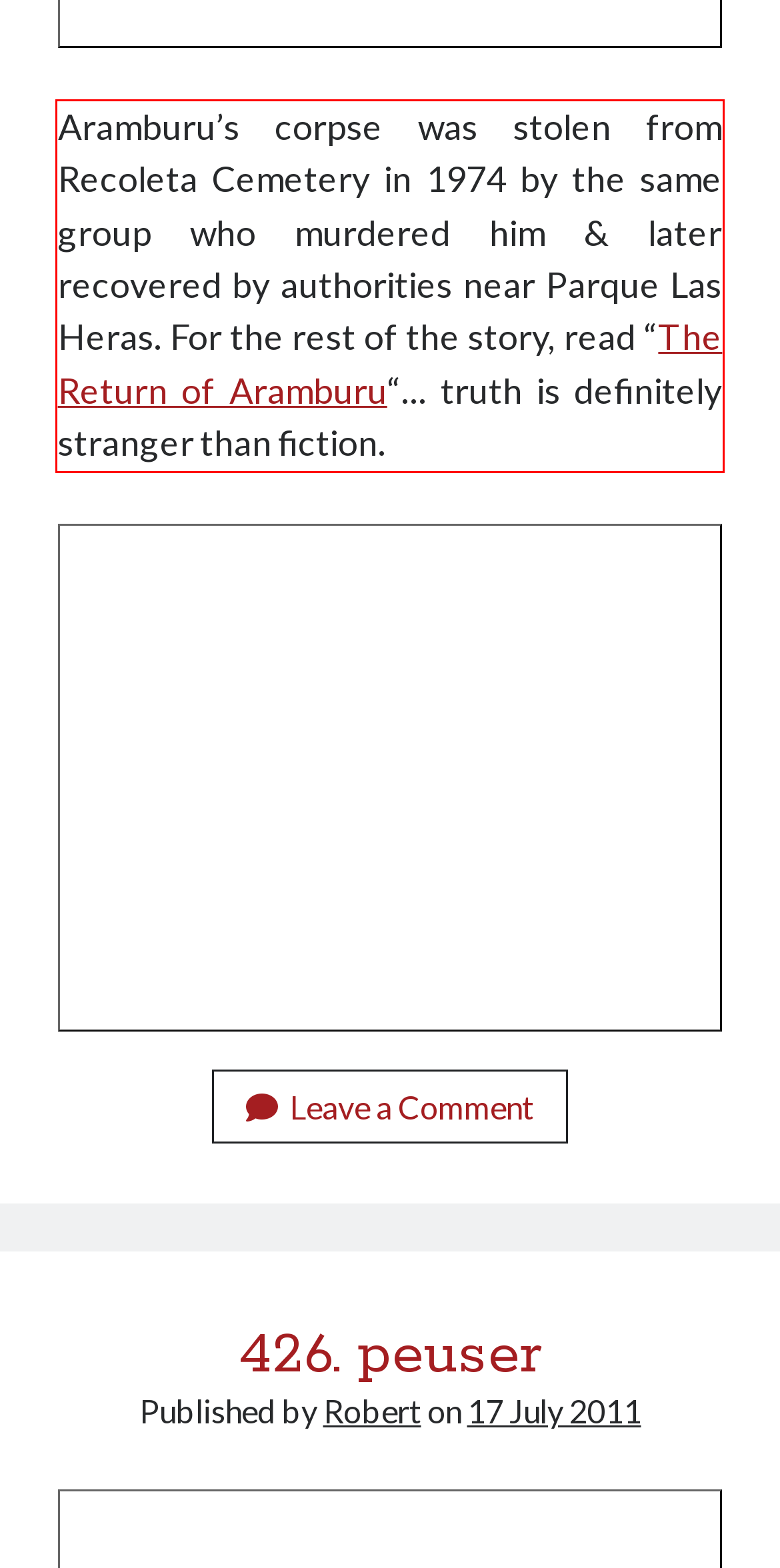Identify the text inside the red bounding box in the provided webpage screenshot and transcribe it.

Aramburu’s corpse was stolen from Recoleta Cemetery in 1974 by the same group who murdered him & later recovered by authorities near Parque Las Heras. For the rest of the story, read “The Return of Aramburu“… truth is definitely stranger than fiction.